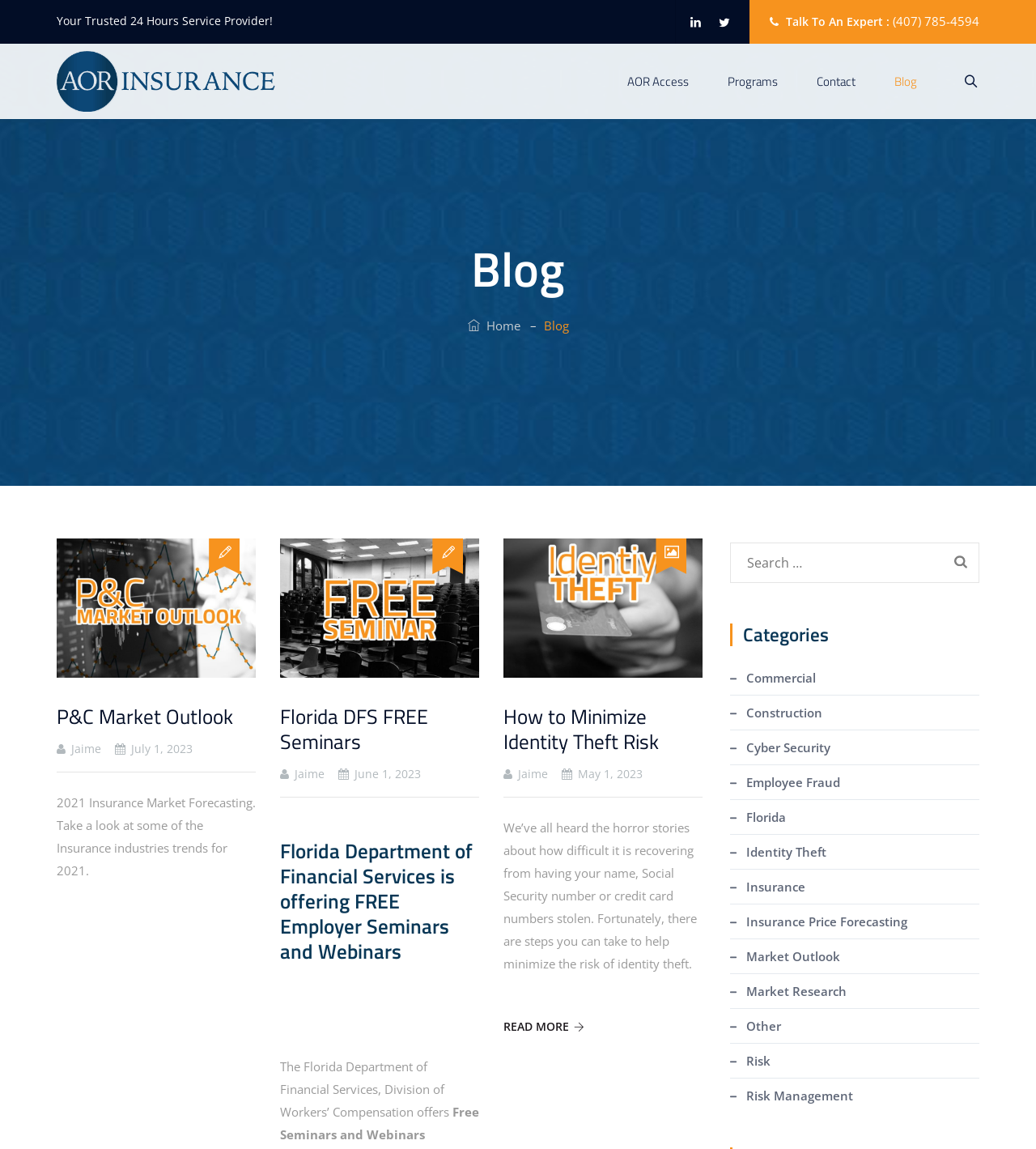Can you specify the bounding box coordinates of the area that needs to be clicked to fulfill the following instruction: "Search for a topic"?

[0.704, 0.472, 0.945, 0.507]